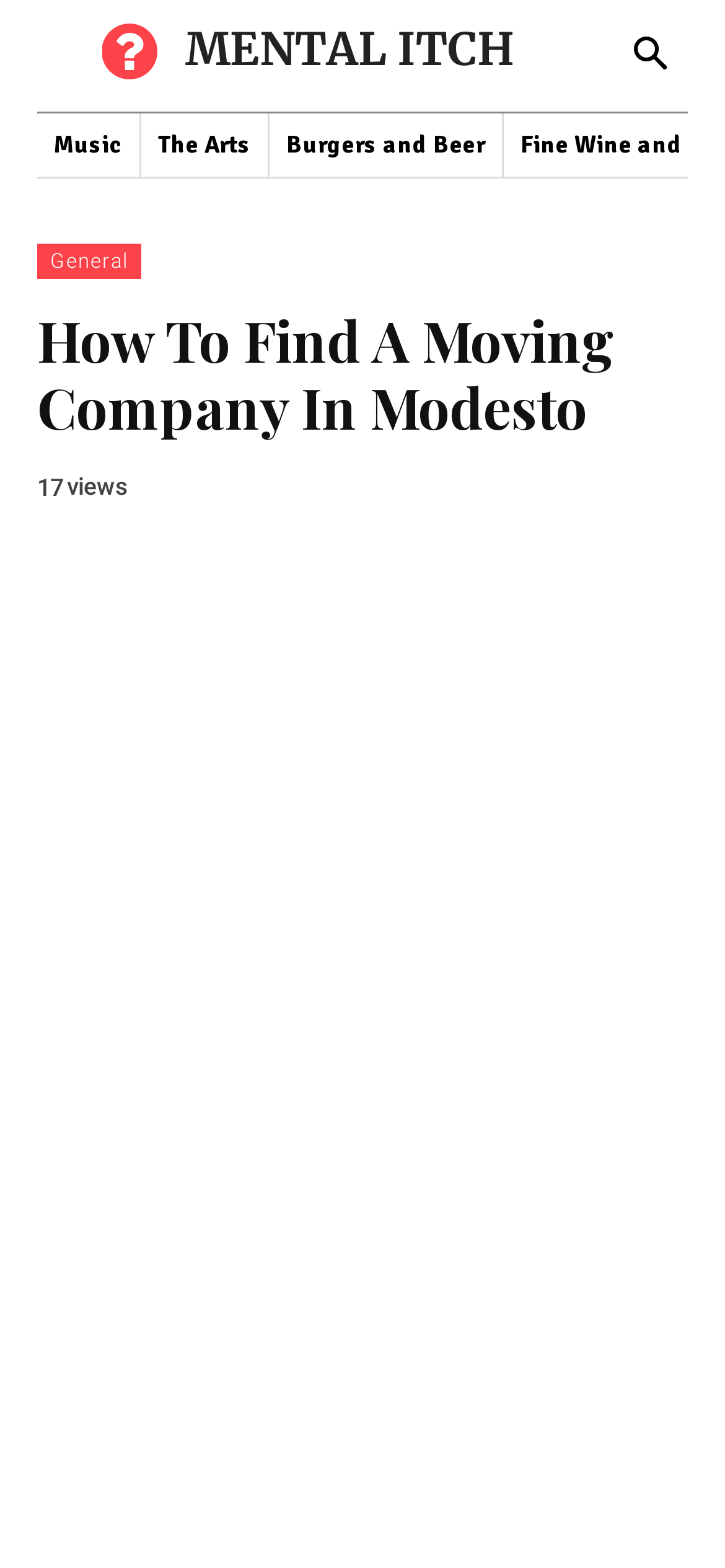Summarize the webpage comprehensively, mentioning all visible components.

The webpage appears to be a blog post or article titled "How To Find A Moving Company In Modesto" on a website called "Mental Itch". At the top left of the page, there is a navigation menu with links to "MENTAL ITCH", "Music", "The Arts", and "Burgers and Beer". Below this menu, there is a sub-menu with a single link to "General".

The main content of the page is headed by a title "How To Find A Moving Company In Modesto", which is centered near the top of the page. Below the title, there is a small section displaying the number of views, "17 views", positioned near the top left of the page.

The webpage seems to be providing guidance or advice on finding a moving company in Modesto, as hinted by the meta description. However, the exact content of the article is not explicitly described in the accessibility tree.